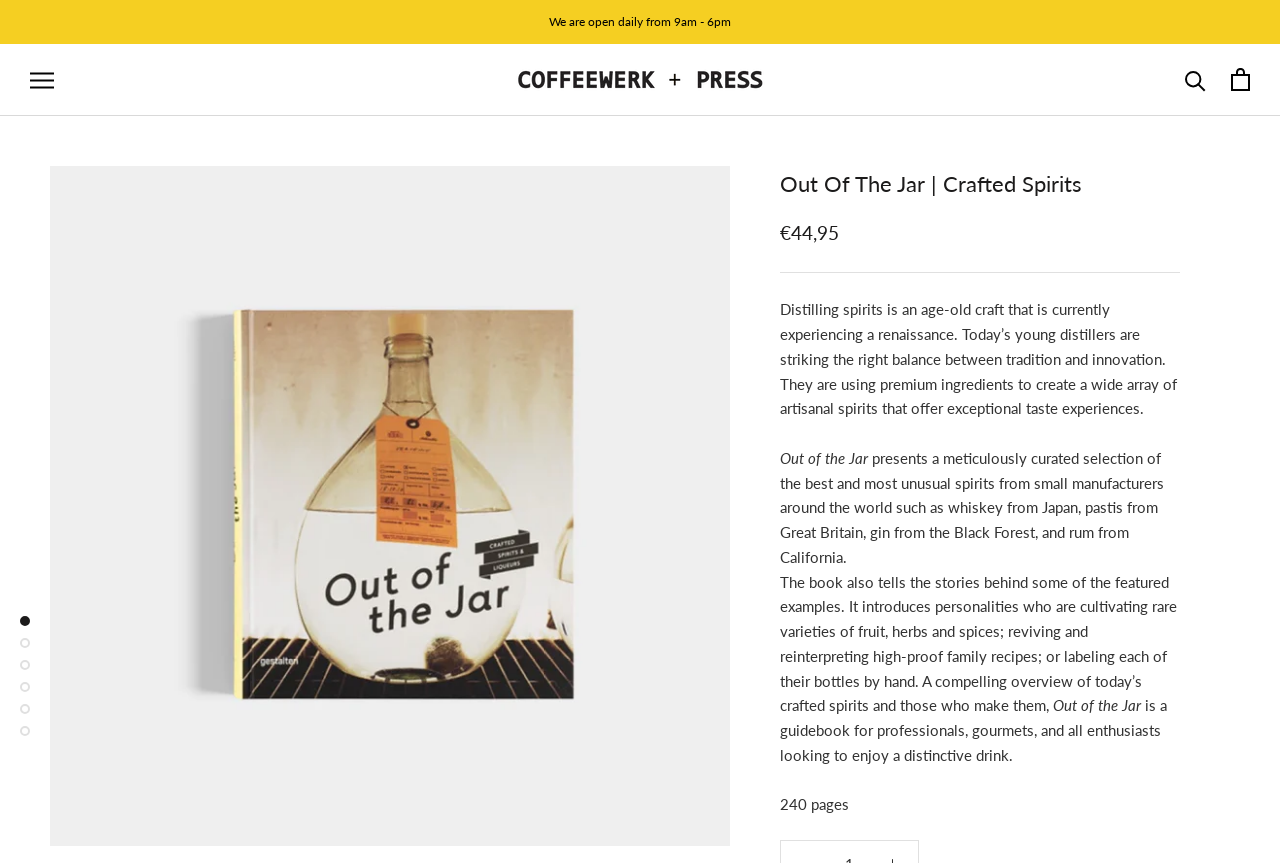Generate a comprehensive description of the contents of the webpage.

The webpage appears to be a product page for a book titled "Out Of The Jar | Crafted Spirits" from Coffeewerk + Press. At the top of the page, there is a navigation button on the left and a search button on the right. Below the navigation button, there is a link to Coffeewerk + Press, accompanied by an image of the same name.

The main content of the page is divided into two sections. On the left, there is a large image of the book cover, taking up most of the vertical space. On the right, there is a heading with the book title, followed by a price tag of €44,95.

Below the price tag, there is a descriptive text about the book, which discusses the art of distilling spirits and the book's focus on showcasing premium ingredients and artisanal spirits. The text also mentions that the book tells the stories behind some of the featured examples and introduces personalities involved in the craft.

Further down, there is another section of text that appears to be a summary of the book's content, describing it as a guidebook for professionals, gourmets, and enthusiasts. Finally, there is a mention of the book's page count, 240 pages.

At the bottom left of the page, there are six empty links, possibly indicating a pagination or navigation feature.